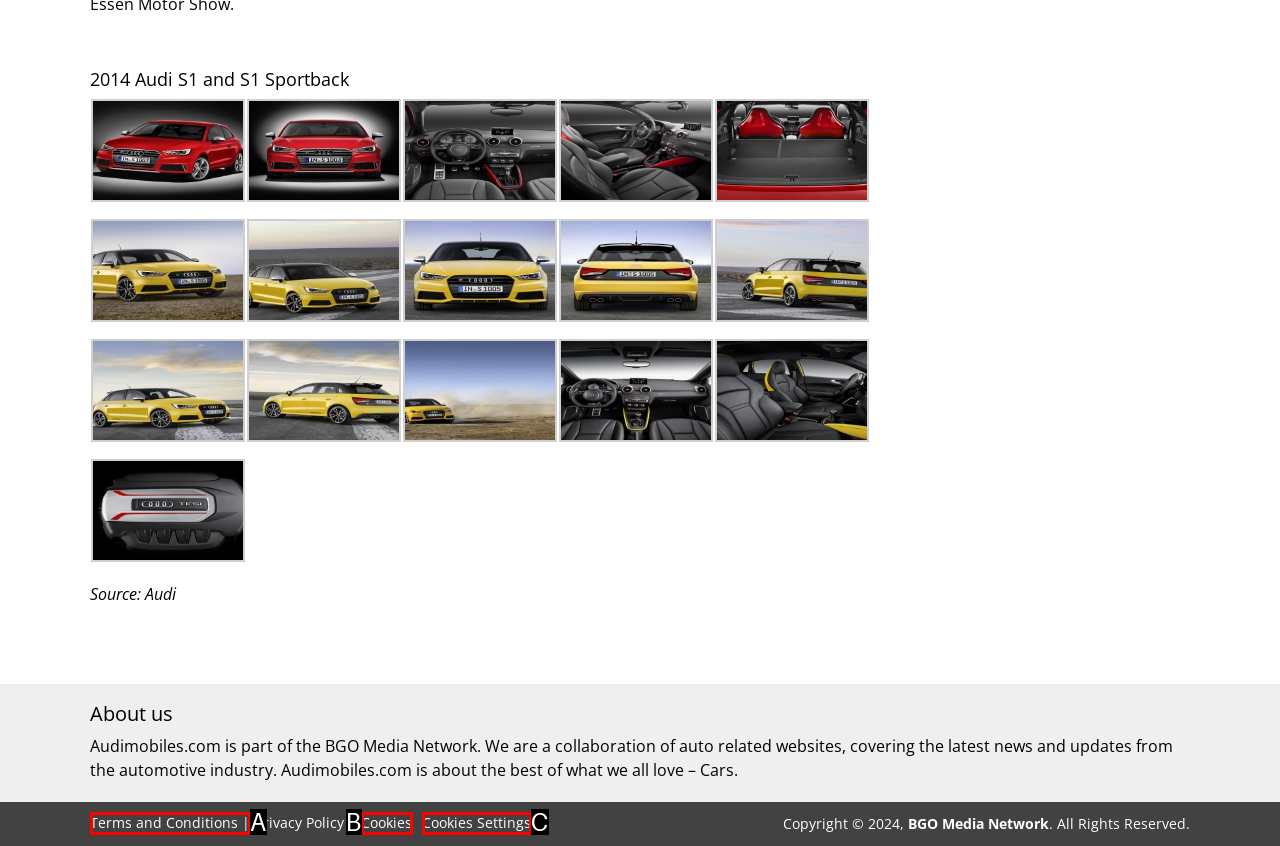Identify the HTML element that matches the description: Terms and Conditions. Provide the letter of the correct option from the choices.

A